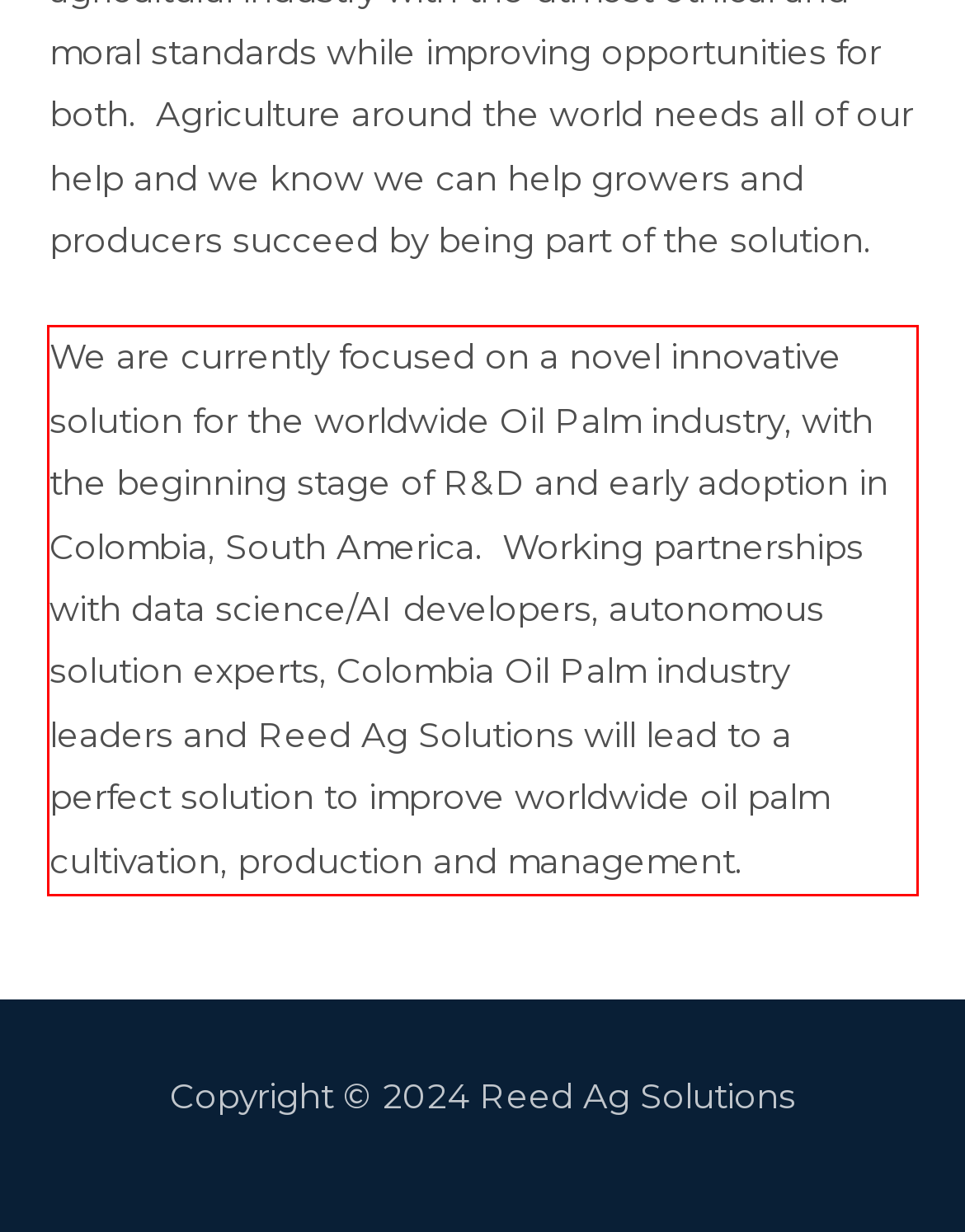Please look at the screenshot provided and find the red bounding box. Extract the text content contained within this bounding box.

We are currently focused on a novel innovative solution for the worldwide Oil Palm industry, with the beginning stage of R&D and early adoption in Colombia, South America. Working partnerships with data science/AI developers, autonomous solution experts, Colombia Oil Palm industry leaders and Reed Ag Solutions will lead to a perfect solution to improve worldwide oil palm cultivation, production and management.